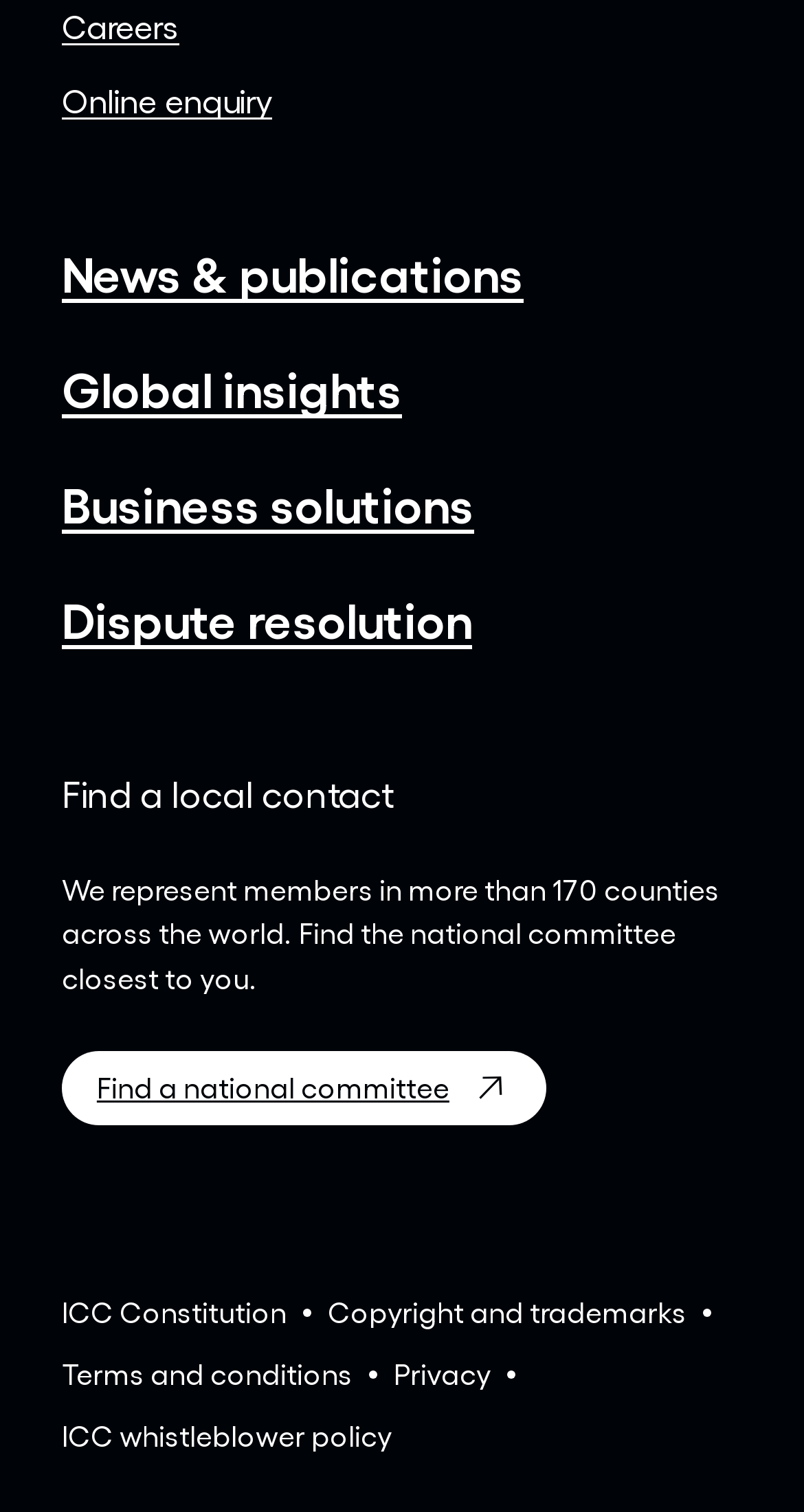Can you look at the image and give a comprehensive answer to the question:
How many links are in the top section?

I counted the number of links in the top section of the webpage, which includes 'Careers', 'Online enquiry', 'News & publications', 'Global insights', 'Business solutions', 'Dispute resolution', and 'Find a national committee'. There are 7 links in total.